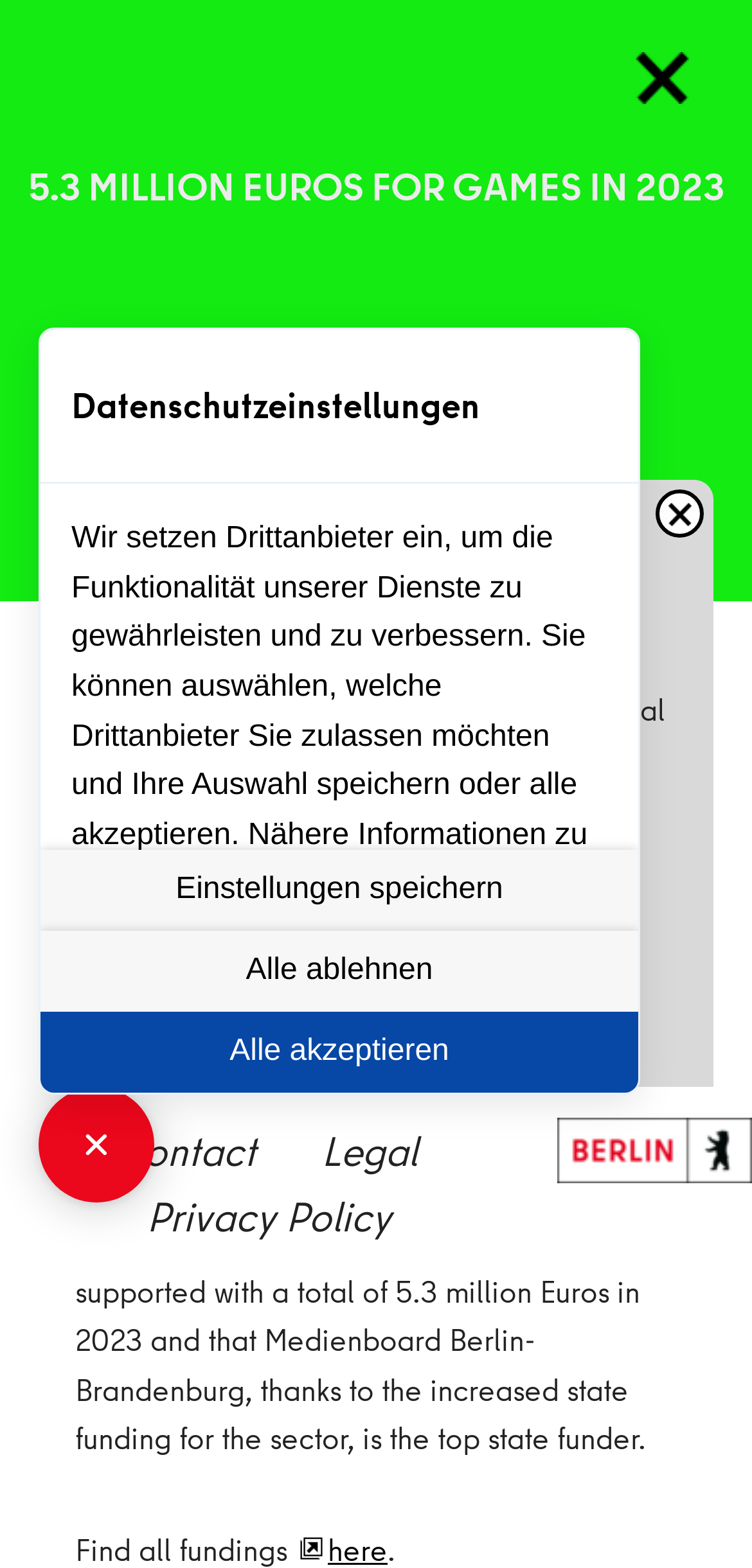How many projects are supported by the Medienboard Berlin-Brandenburg New Media Funding?
Based on the image, provide your answer in one word or phrase.

20